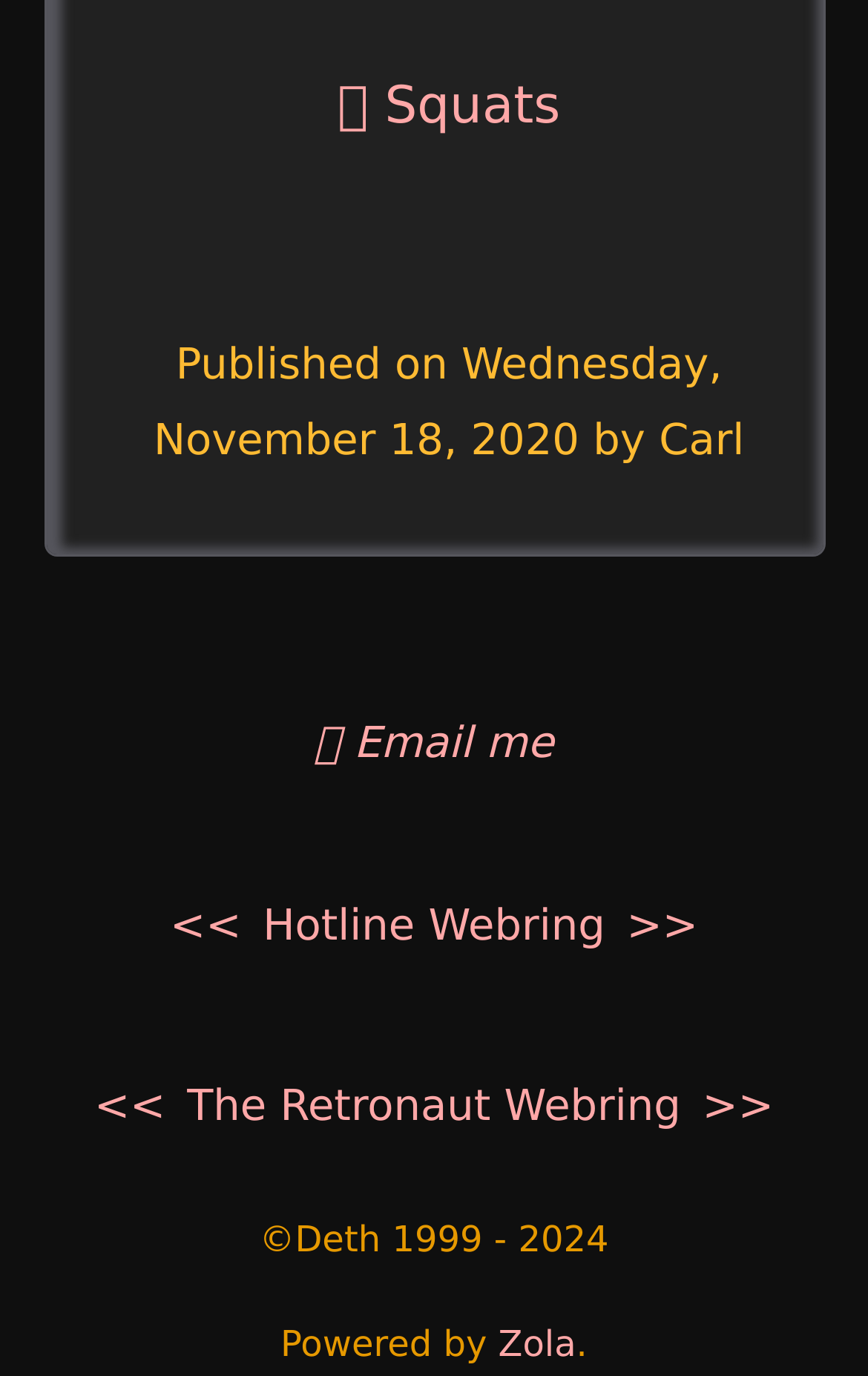Determine the bounding box coordinates of the section I need to click to execute the following instruction: "Email the author". Provide the coordinates as four float numbers between 0 and 1, i.e., [left, top, right, bottom].

[0.362, 0.522, 0.638, 0.559]